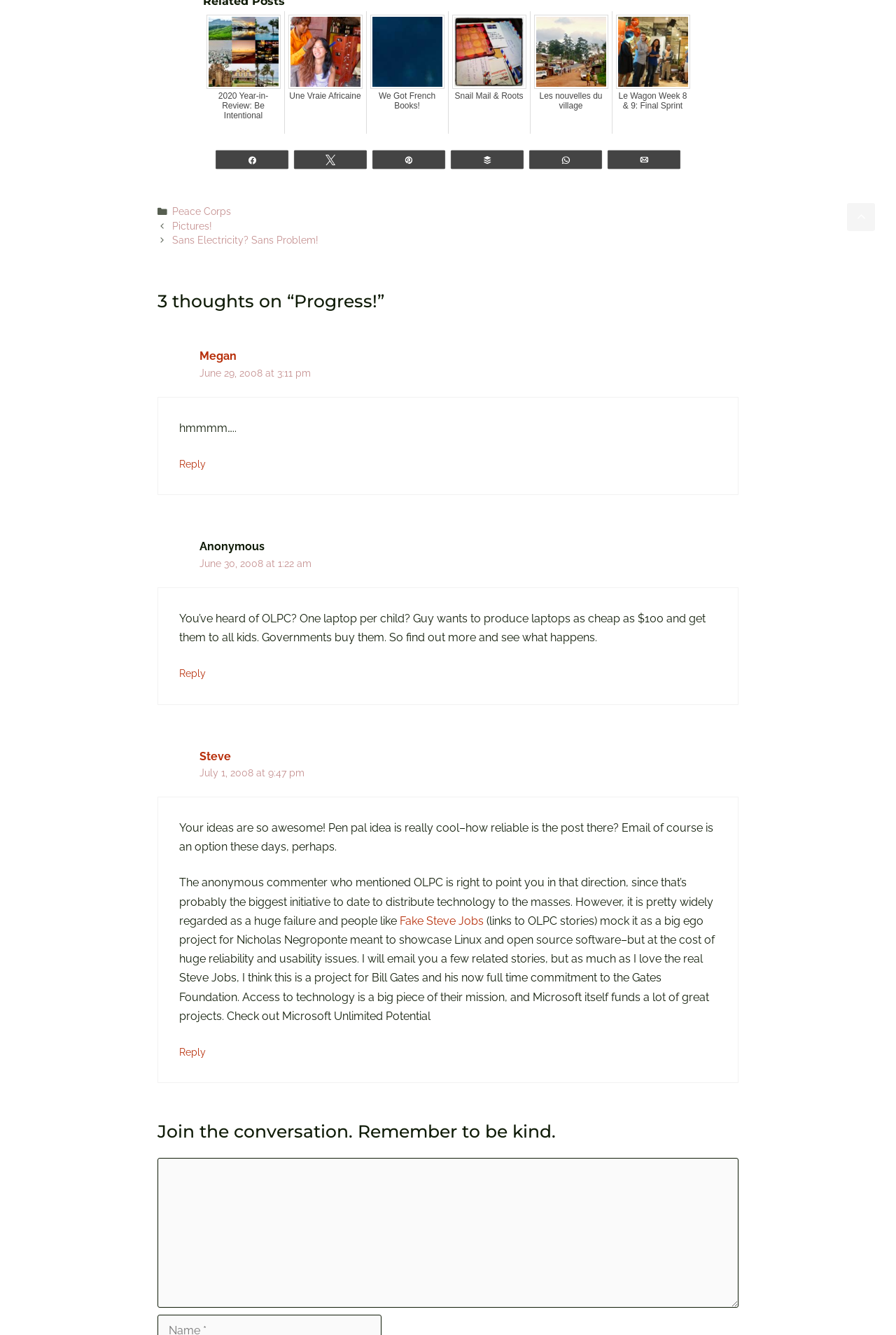Give the bounding box coordinates for the element described by: "Fake Steve Jobs".

[0.446, 0.685, 0.54, 0.695]